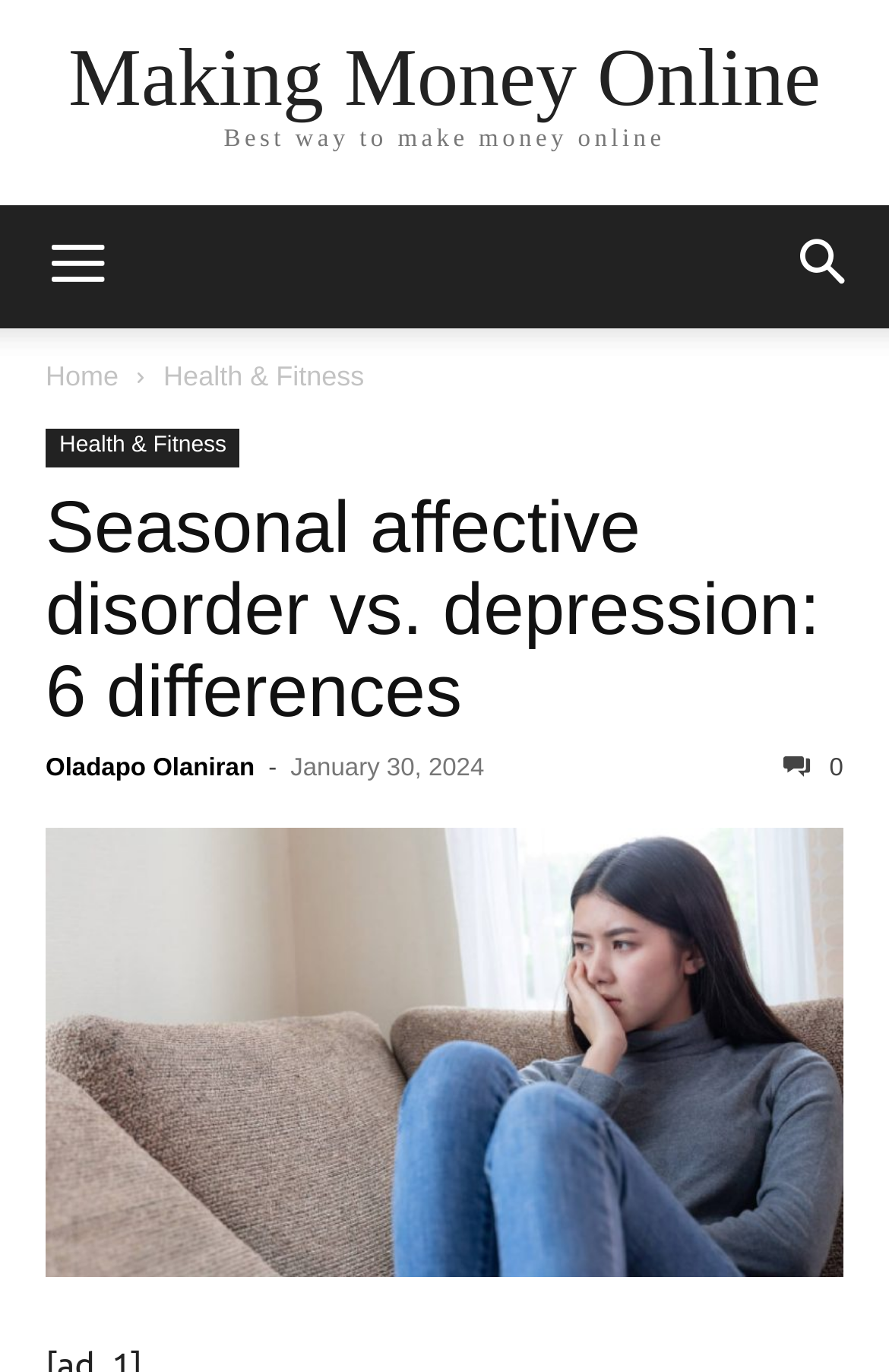What is the main topic of the article?
Based on the screenshot, respond with a single word or phrase.

Seasonal affective disorder vs. depression